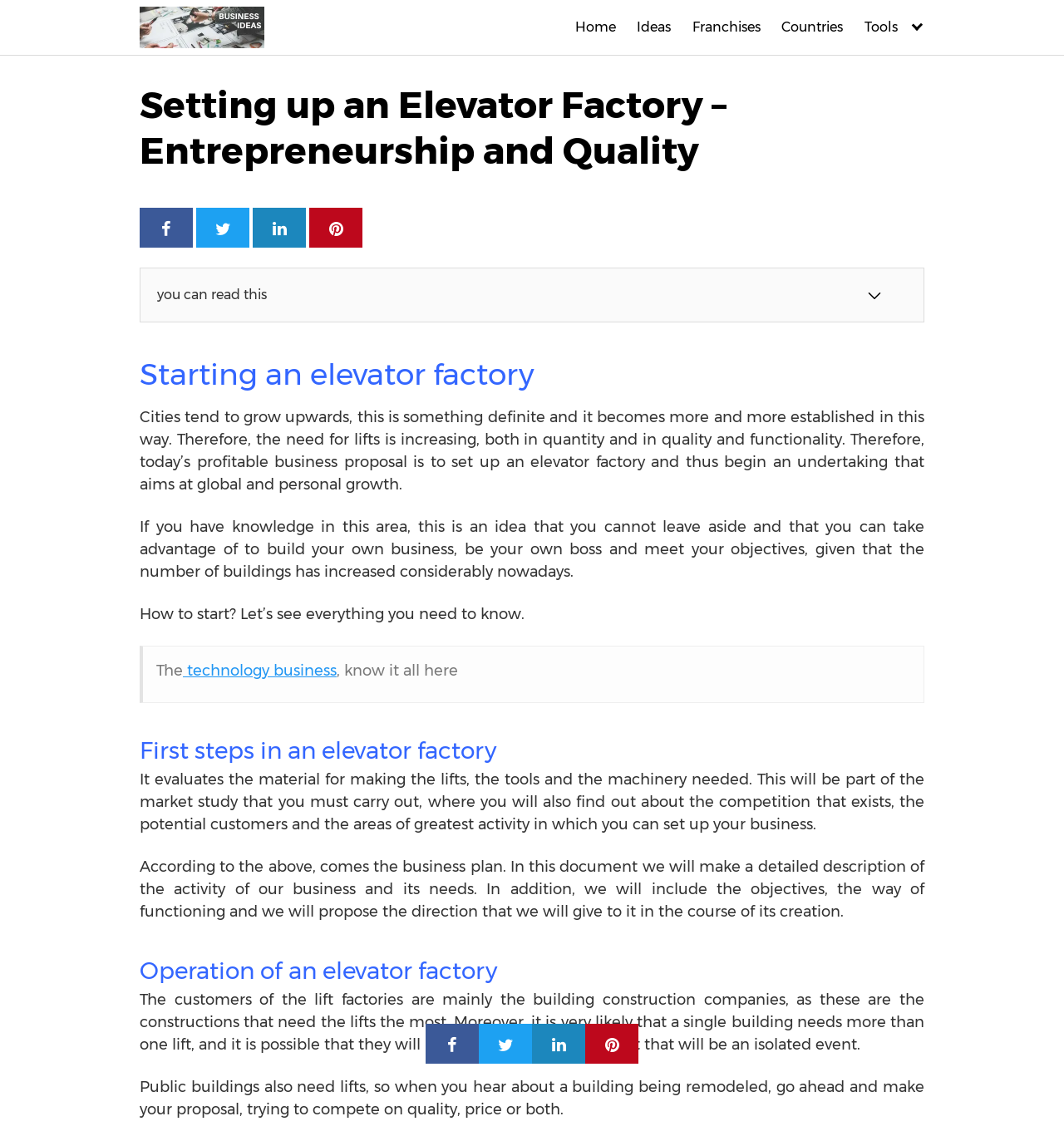What is a potential market for elevator sales?
Use the information from the screenshot to give a comprehensive response to the question.

In addition to building construction companies, public buildings also need lifts, making them a potential market for elevator sales. This is especially true when public buildings are being remodeled, providing an opportunity to make a proposal and compete on quality, price, or both.